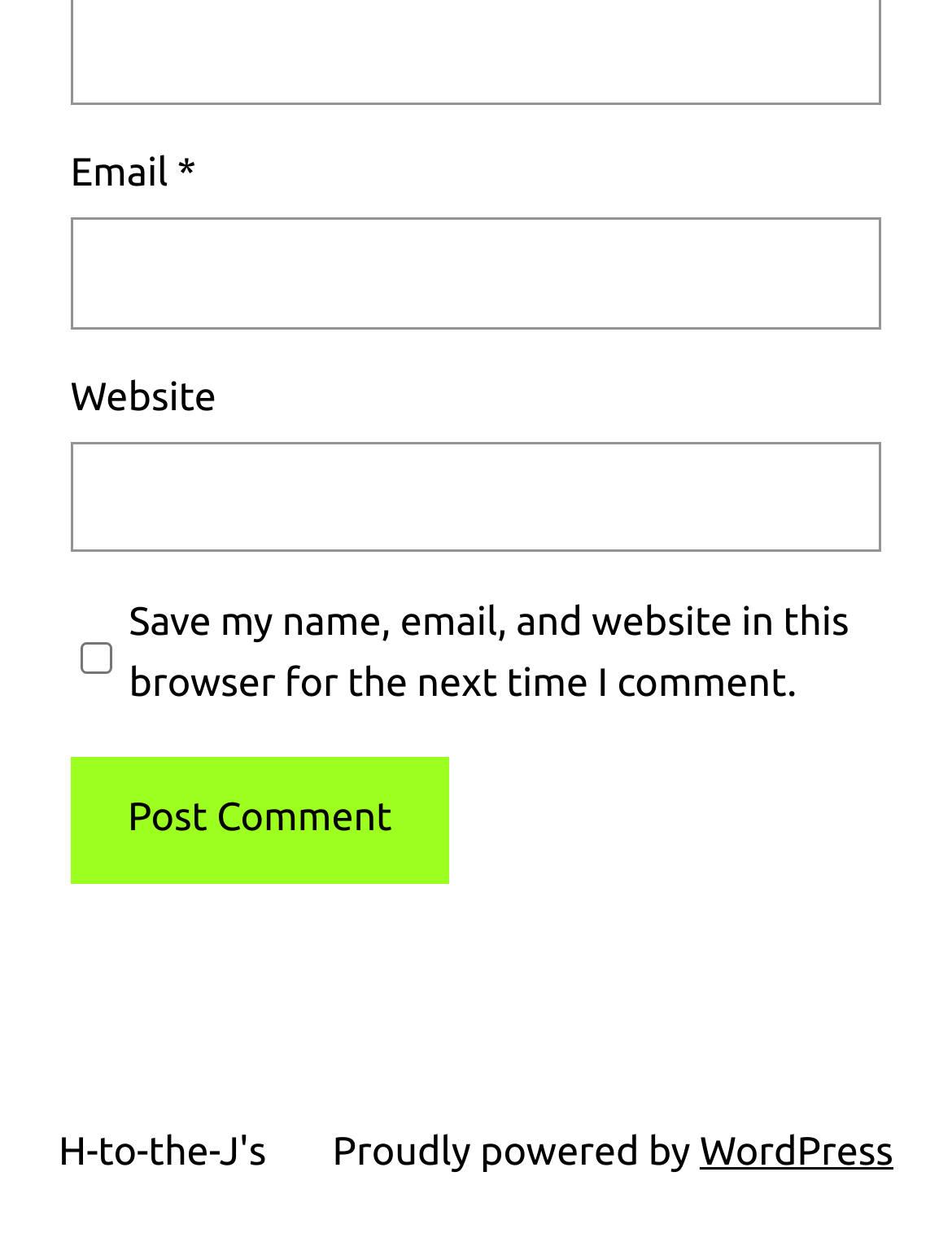Please reply with a single word or brief phrase to the question: 
What is the function of the 'Post Comment' button?

Submit comment